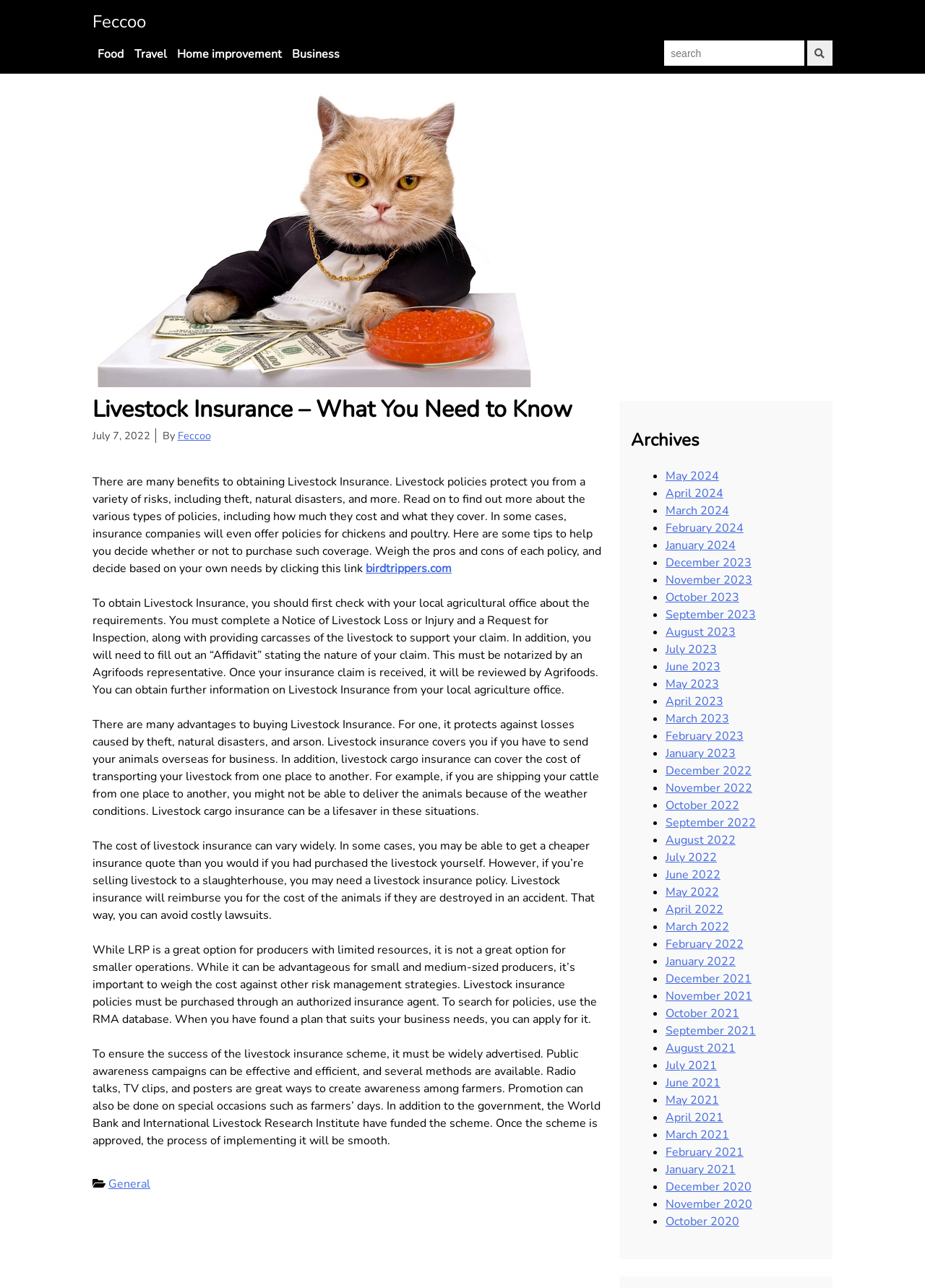Based on the image, please elaborate on the answer to the following question:
Who wrote the article on Livestock Insurance?

The article on Livestock Insurance was written by Feccoo, as indicated by the author credit at the top of the article. The author provides a detailed overview of Livestock Insurance, including its benefits, requirements, and process of obtaining it.